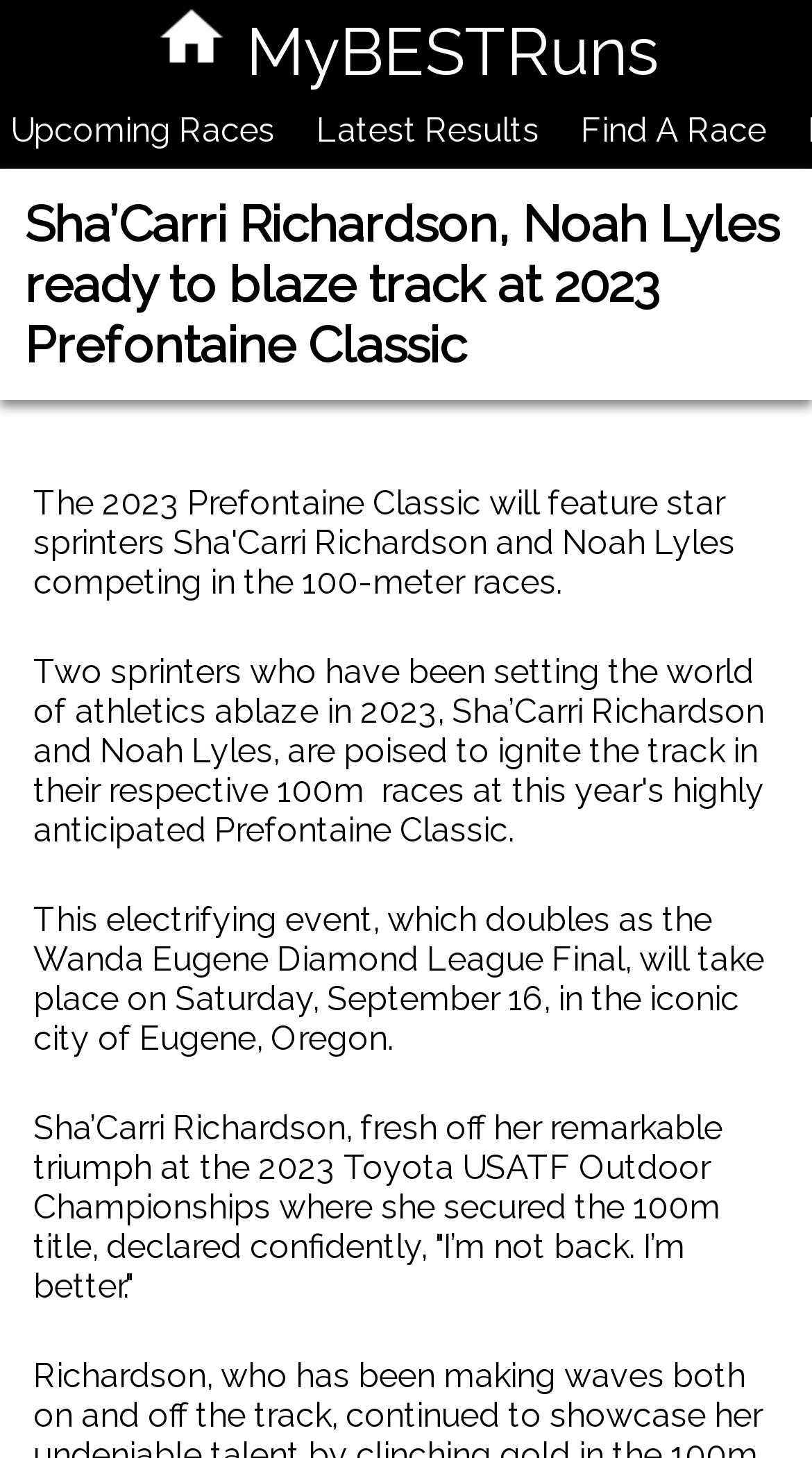What is the name of the organization mentioned in the article?
Look at the screenshot and give a one-word or phrase answer.

USATF